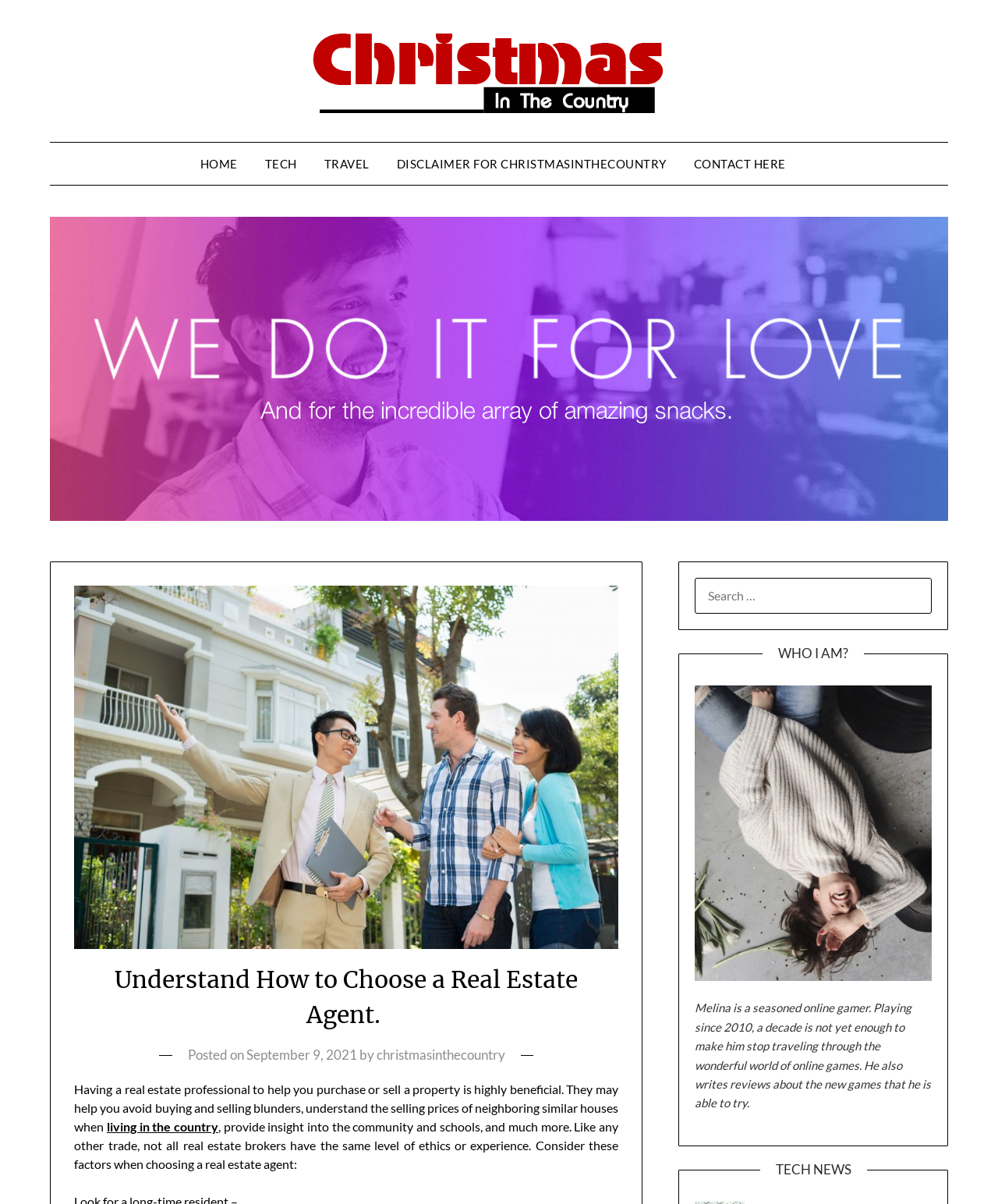Identify the bounding box coordinates for the element you need to click to achieve the following task: "Click on the 'HOME' link". Provide the bounding box coordinates as four float numbers between 0 and 1, in the form [left, top, right, bottom].

[0.2, 0.119, 0.25, 0.154]